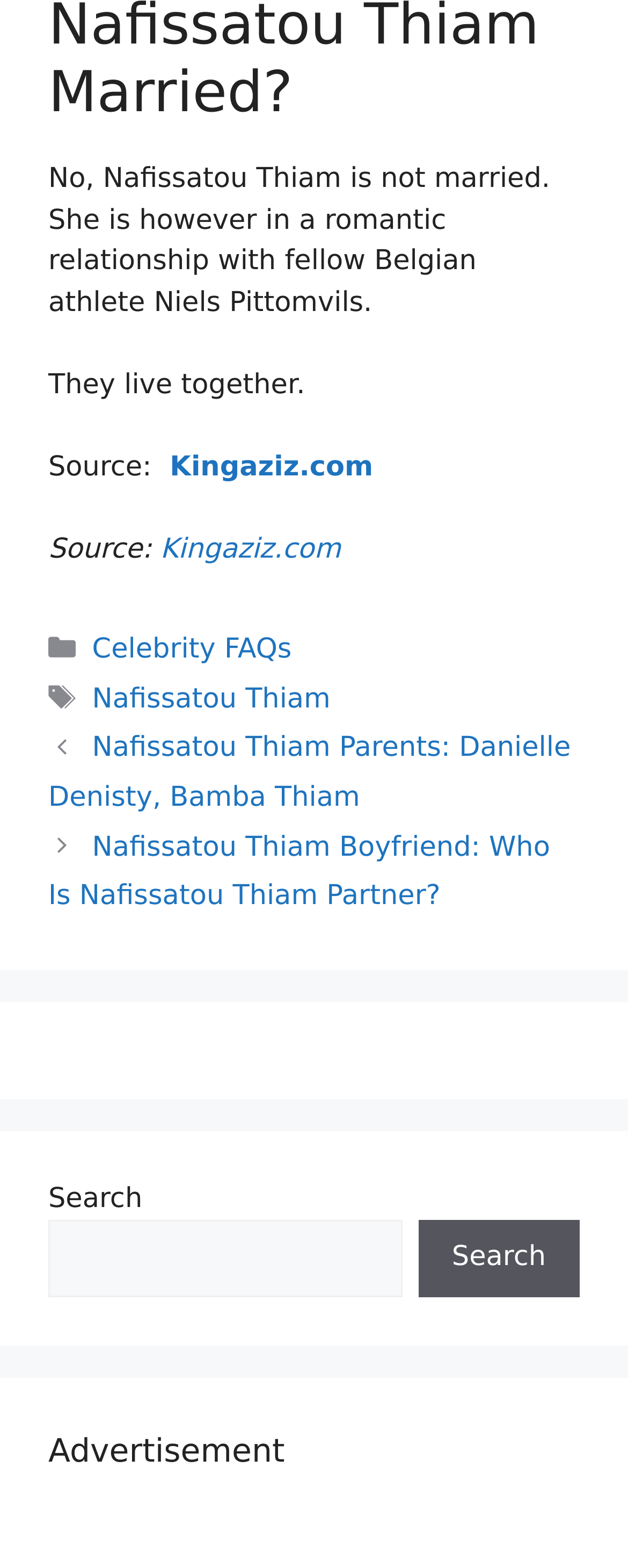What is the name of the website cited as a source?
Using the screenshot, give a one-word or short phrase answer.

Kingaziz.com